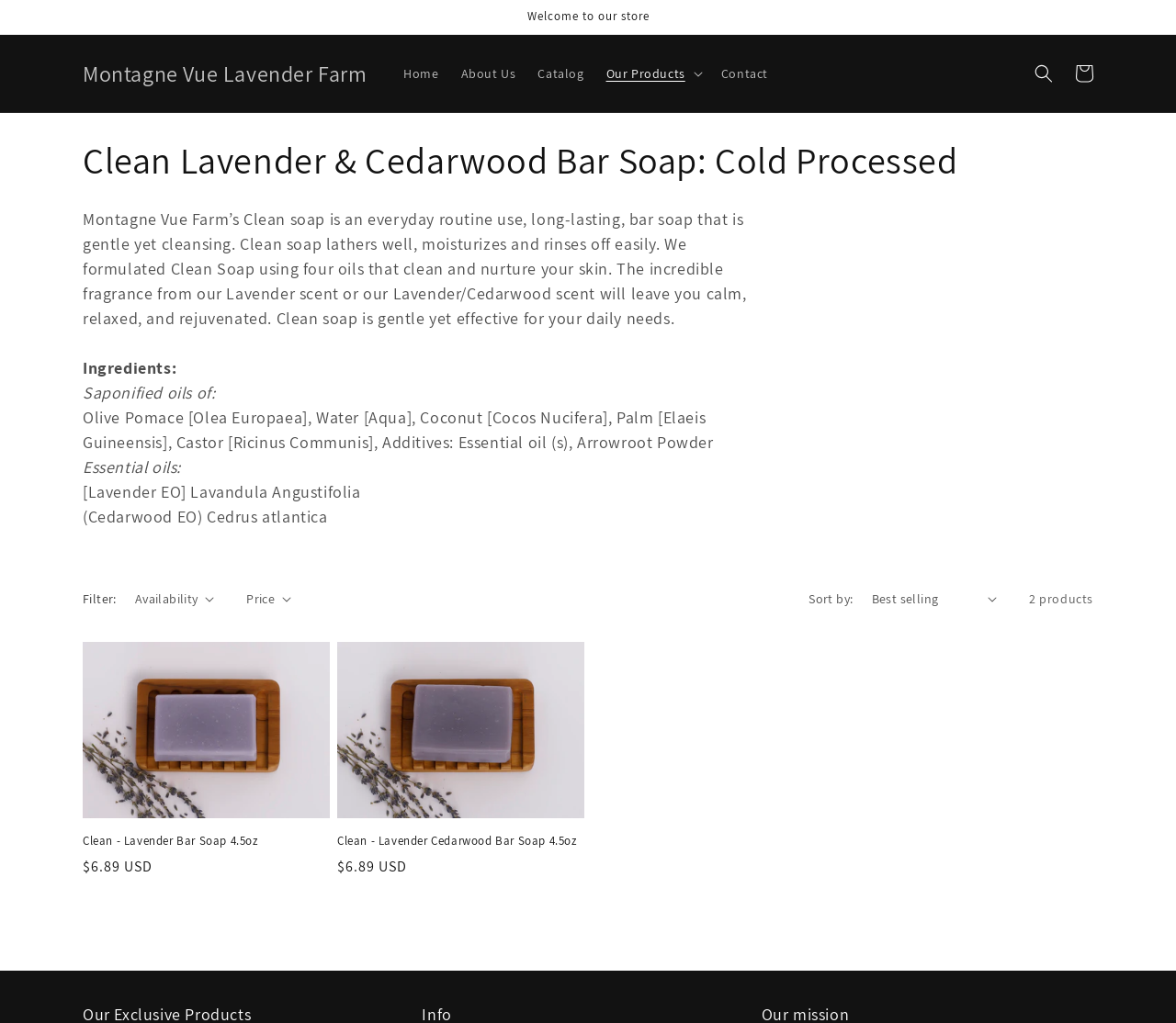Can you pinpoint the bounding box coordinates for the clickable element required for this instruction: "Sort products by price"? The coordinates should be four float numbers between 0 and 1, i.e., [left, top, right, bottom].

[0.741, 0.576, 0.848, 0.595]